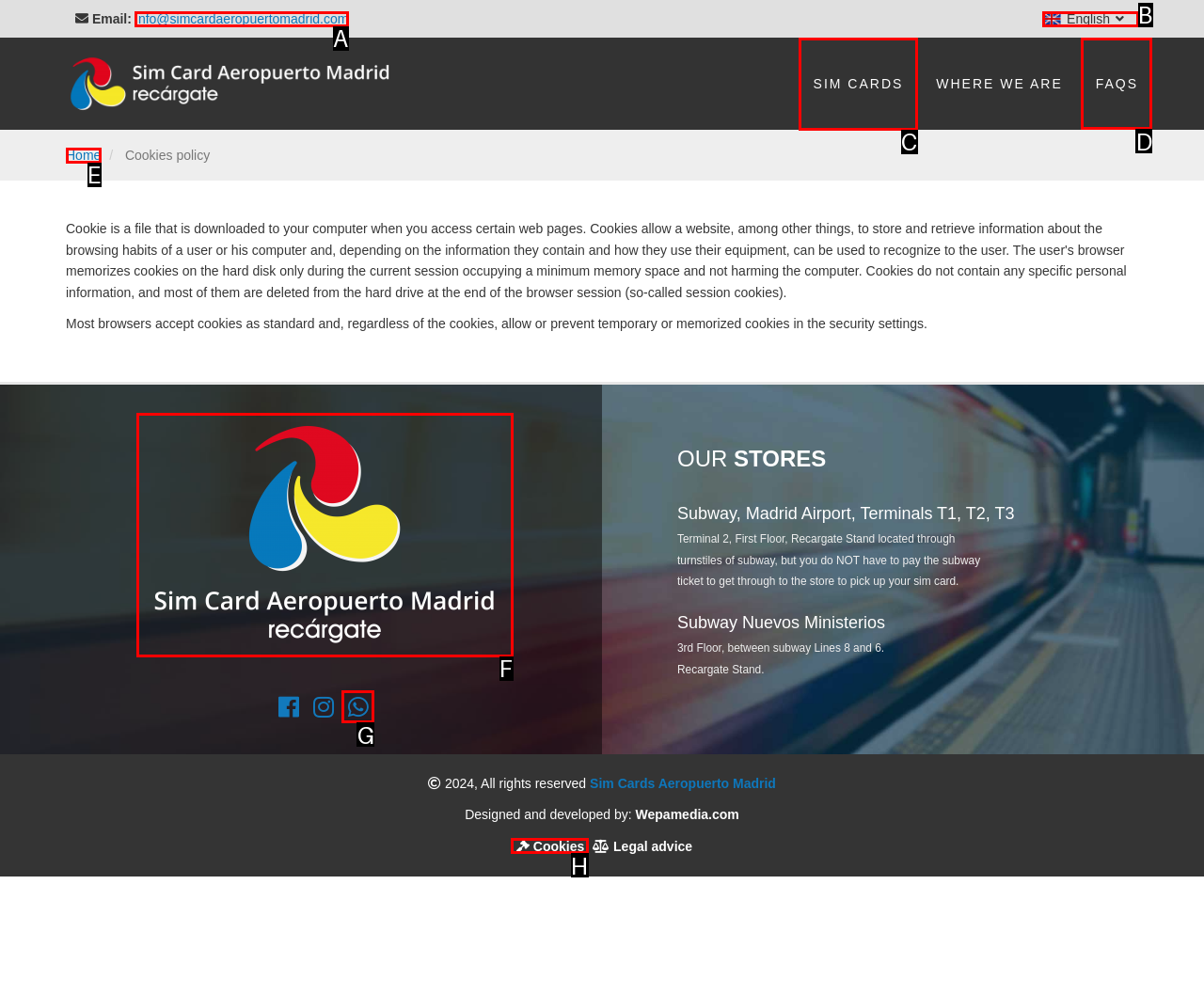Identify the letter of the option to click in order to Read the FAQs. Answer with the letter directly.

D